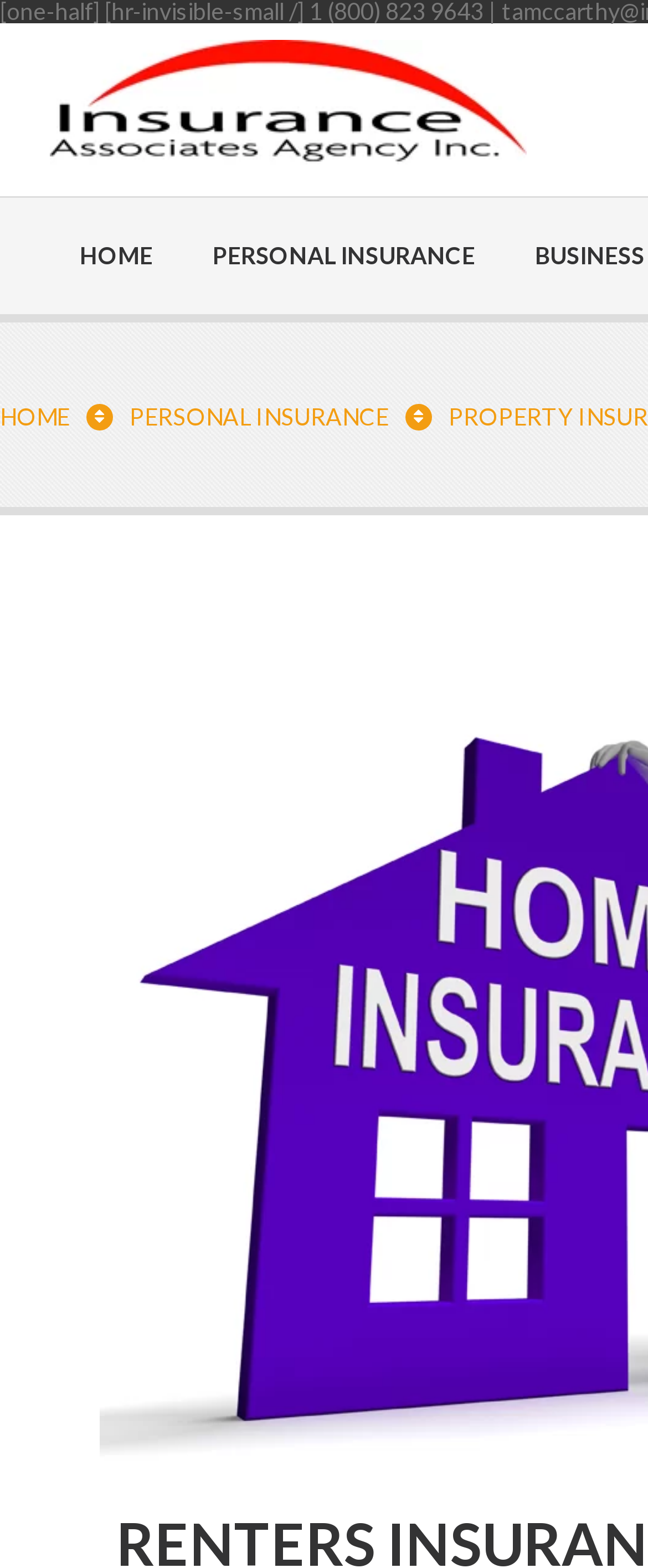From the given element description: "Home", find the bounding box for the UI element. Provide the coordinates as four float numbers between 0 and 1, in the order [left, top, right, bottom].

[0.0, 0.25, 0.108, 0.282]